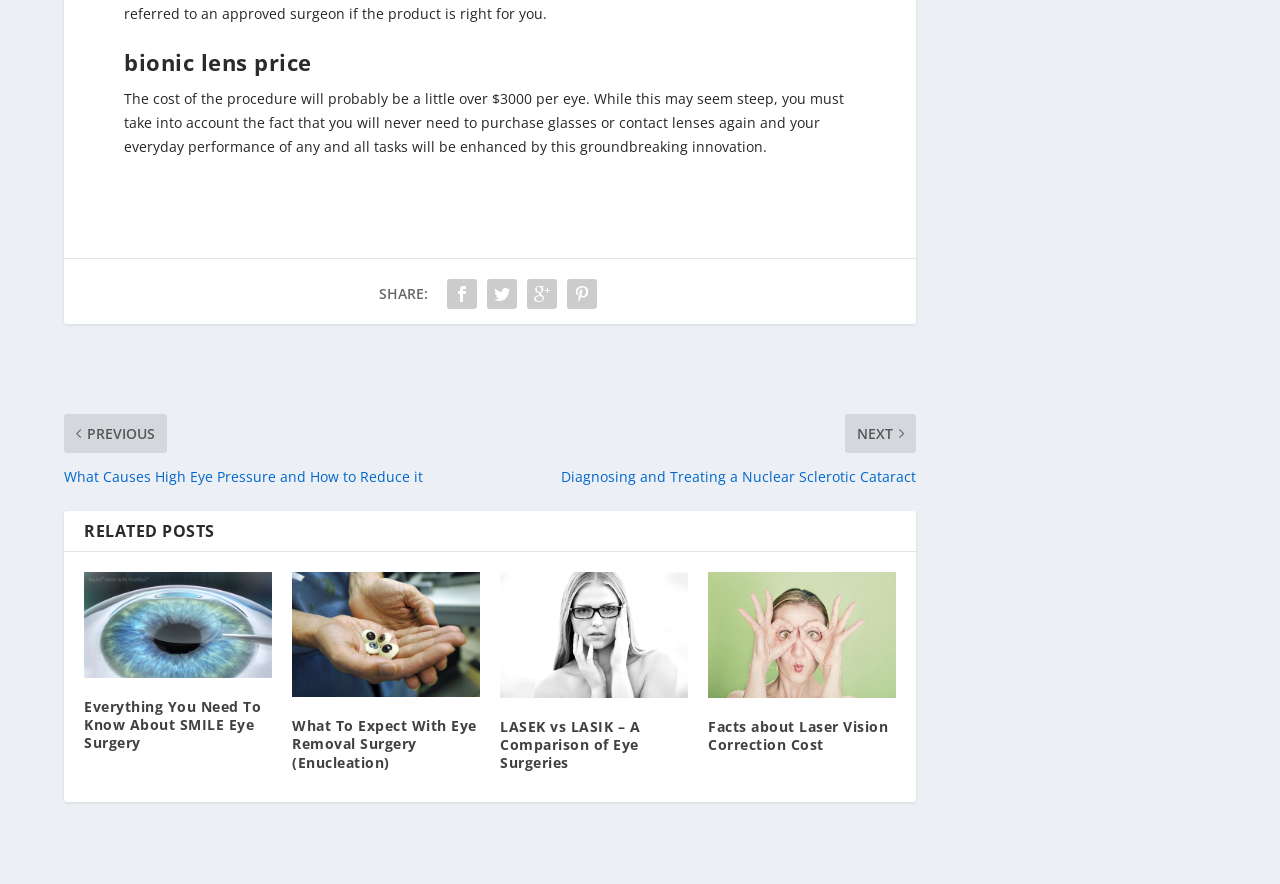Locate the bounding box coordinates of the area to click to fulfill this instruction: "Click on the Facebook share button". The bounding box should be presented as four float numbers between 0 and 1, in the order [left, top, right, bottom].

[0.345, 0.294, 0.376, 0.34]